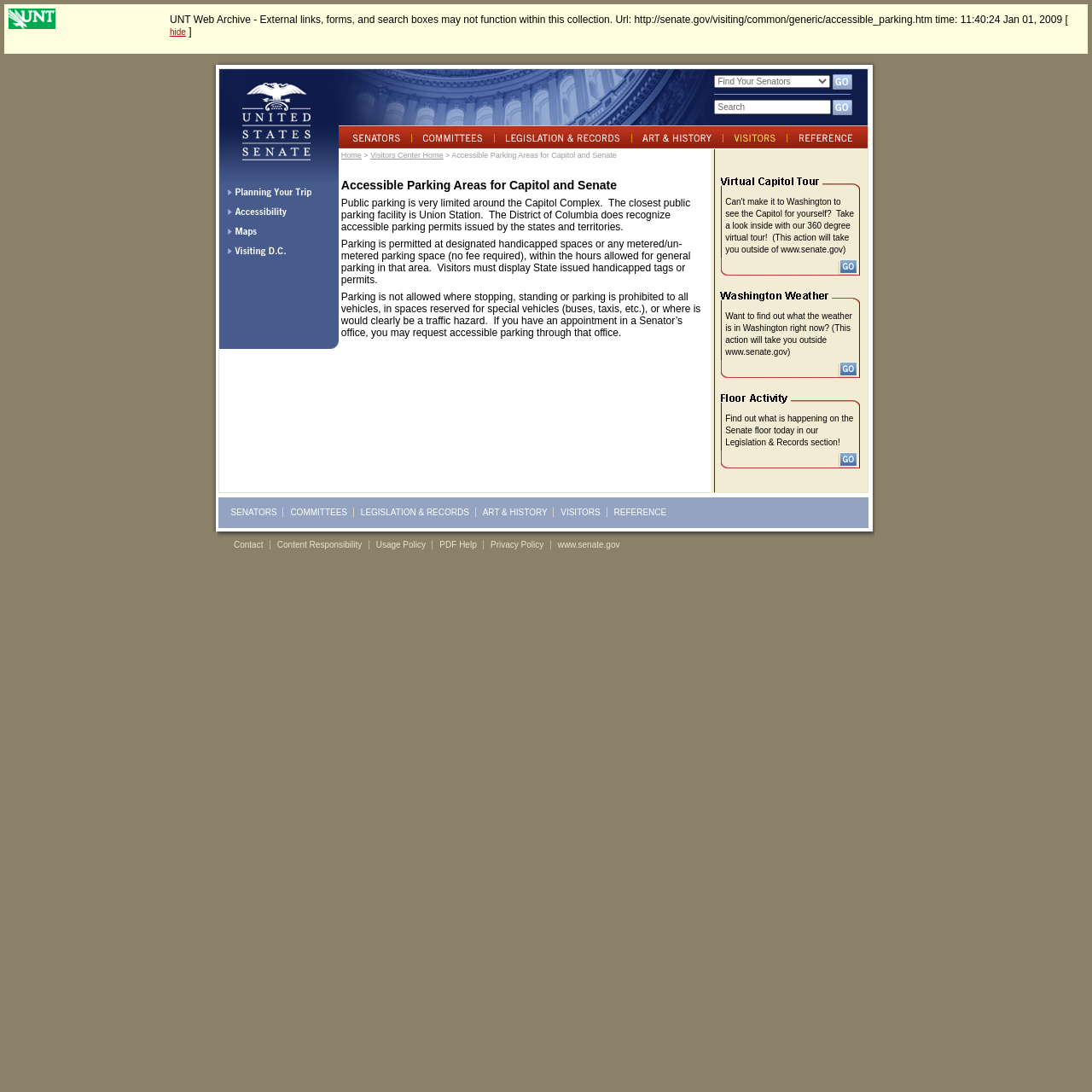Based on the element description alt="Visitors Center Home" name="visitors_home", identify the bounding box coordinates for the UI element. The coordinates should be in the format (top-left x, top-left y, bottom-right x, bottom-right y) and within the 0 to 1 range.

[0.662, 0.128, 0.721, 0.139]